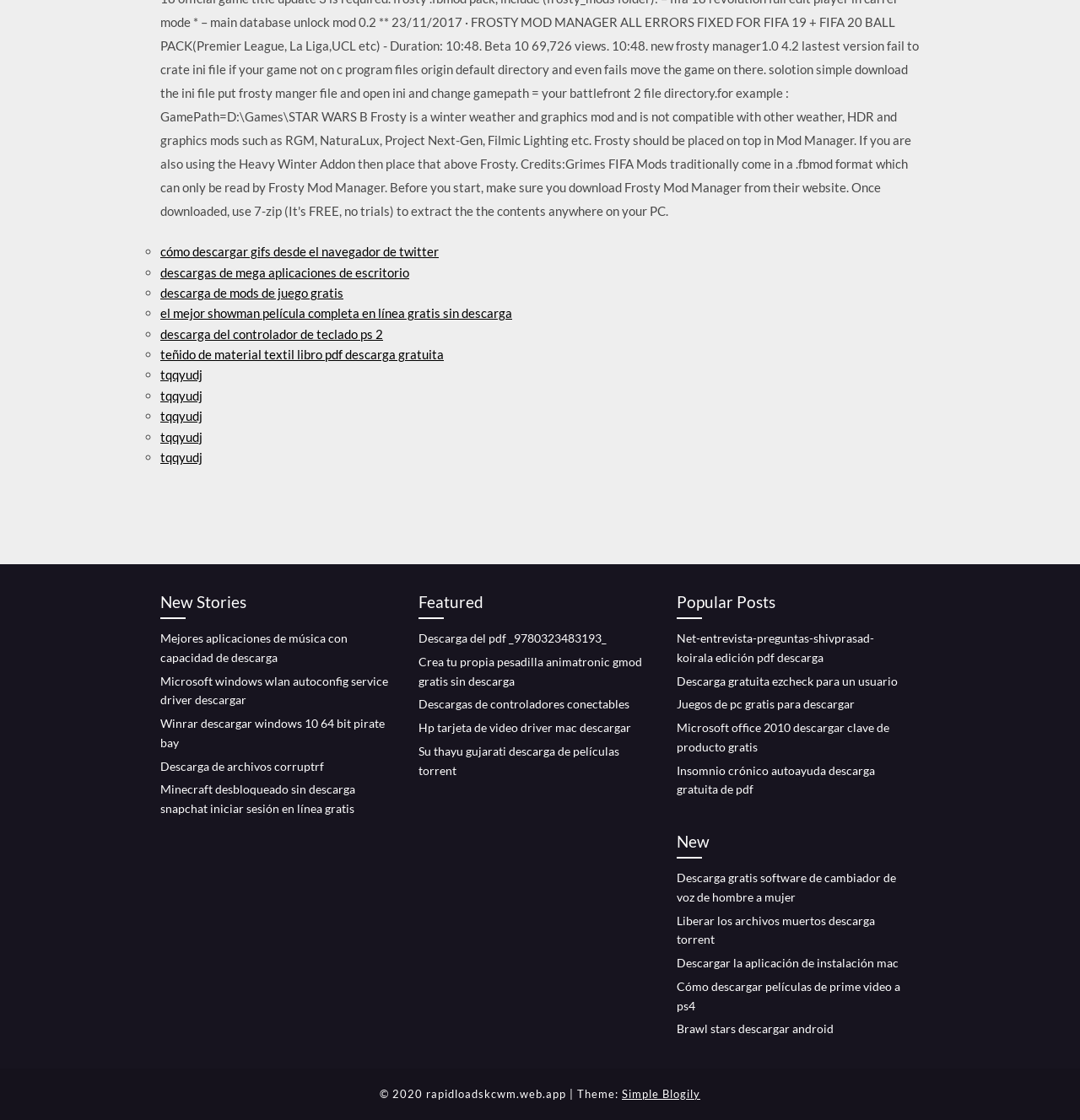Find the bounding box coordinates of the element to click in order to complete the given instruction: "check new stories."

[0.148, 0.527, 0.359, 0.553]